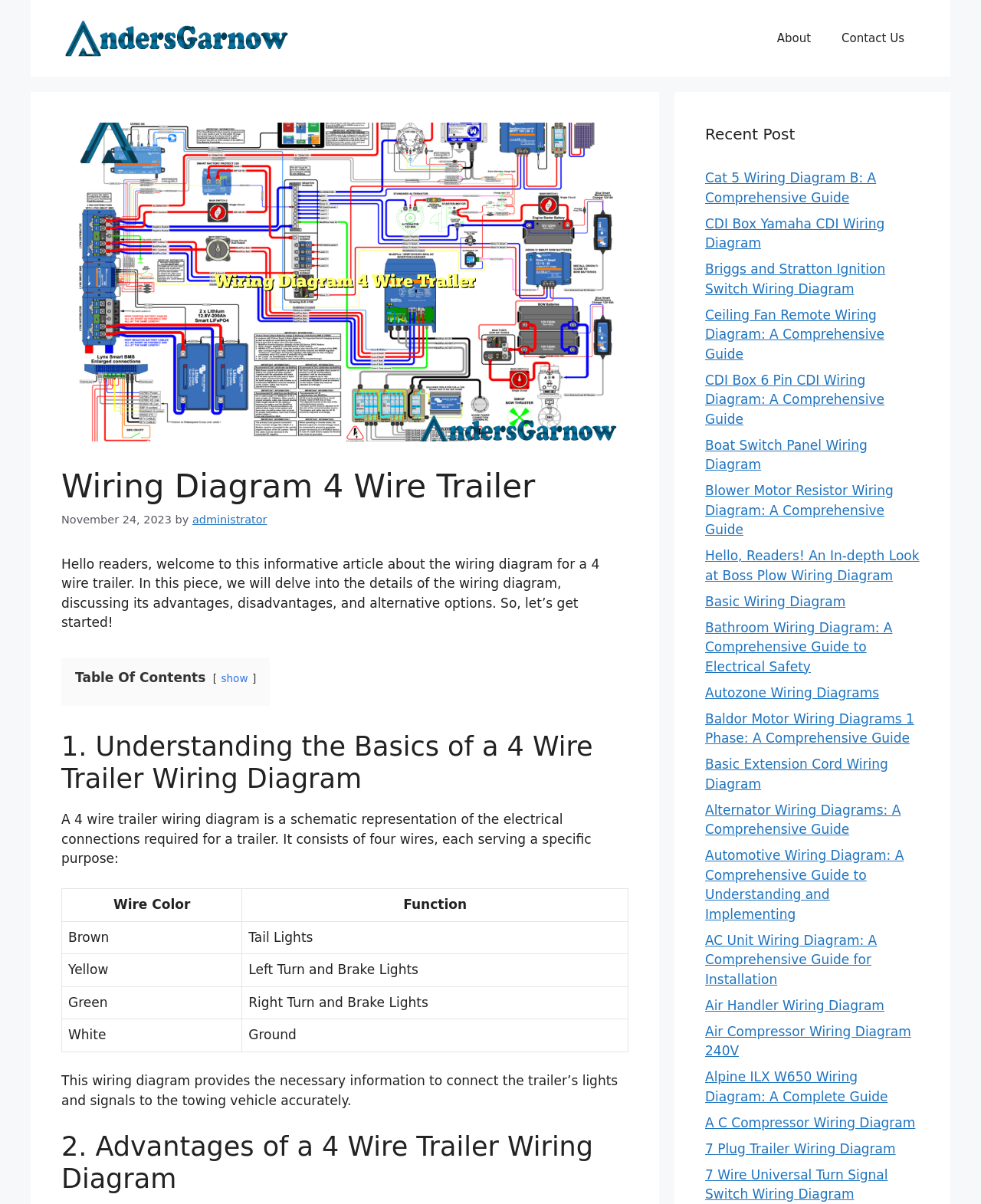What is the text of the webpage's headline?

Wiring Diagram 4 Wire Trailer